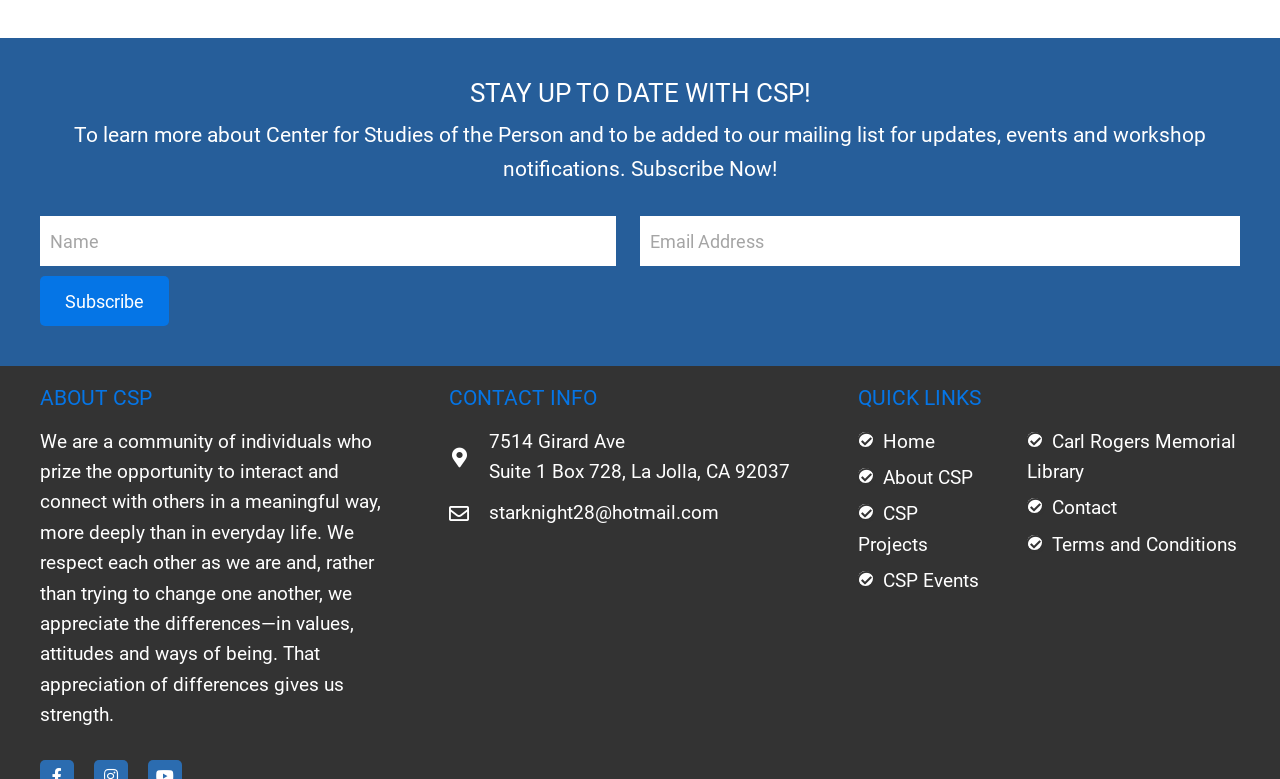Locate the bounding box coordinates of the area where you should click to accomplish the instruction: "Subscribe to the newsletter".

[0.031, 0.355, 0.132, 0.419]